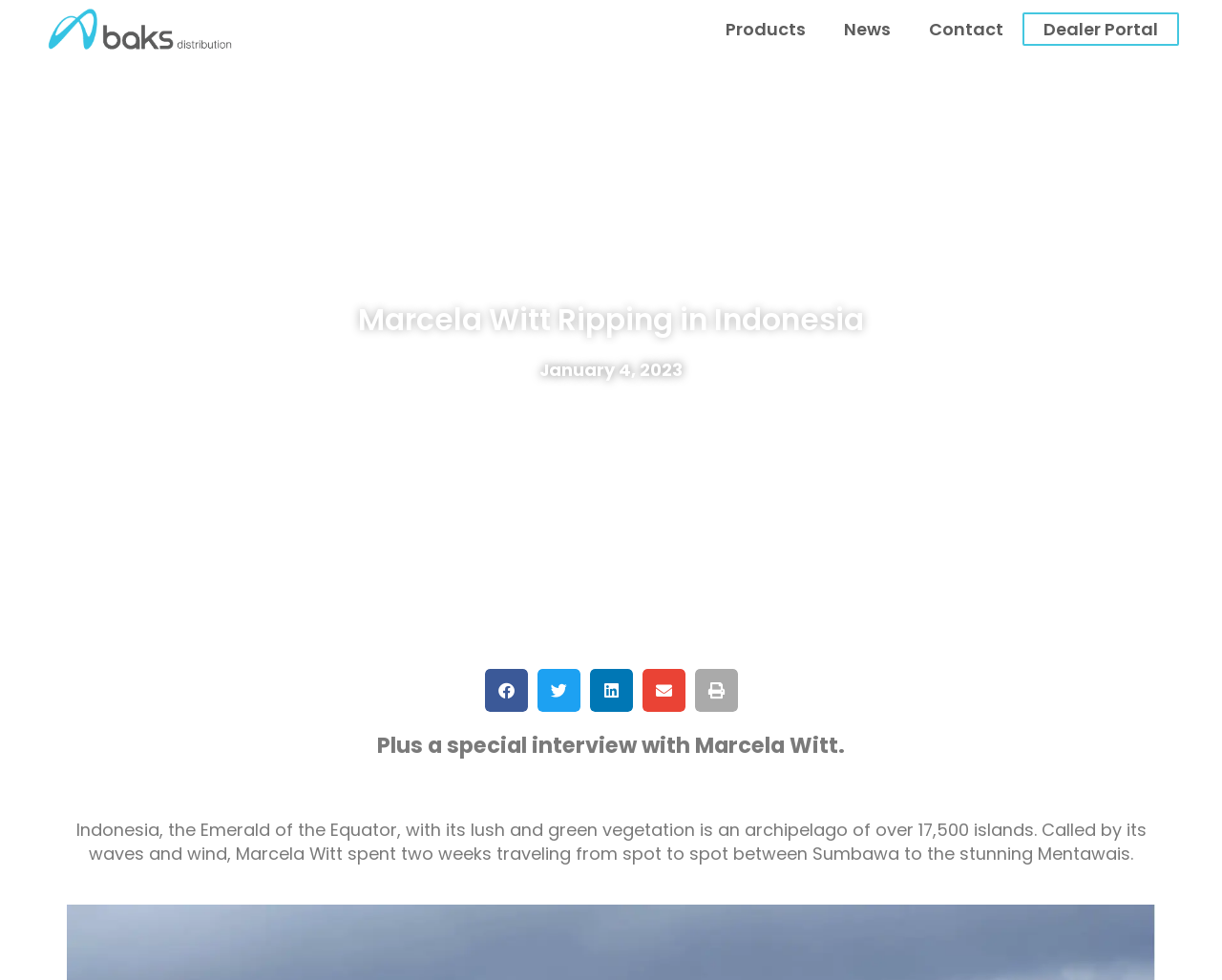What is the name of the distribution company?
Using the picture, provide a one-word or short phrase answer.

BAKS Distribution